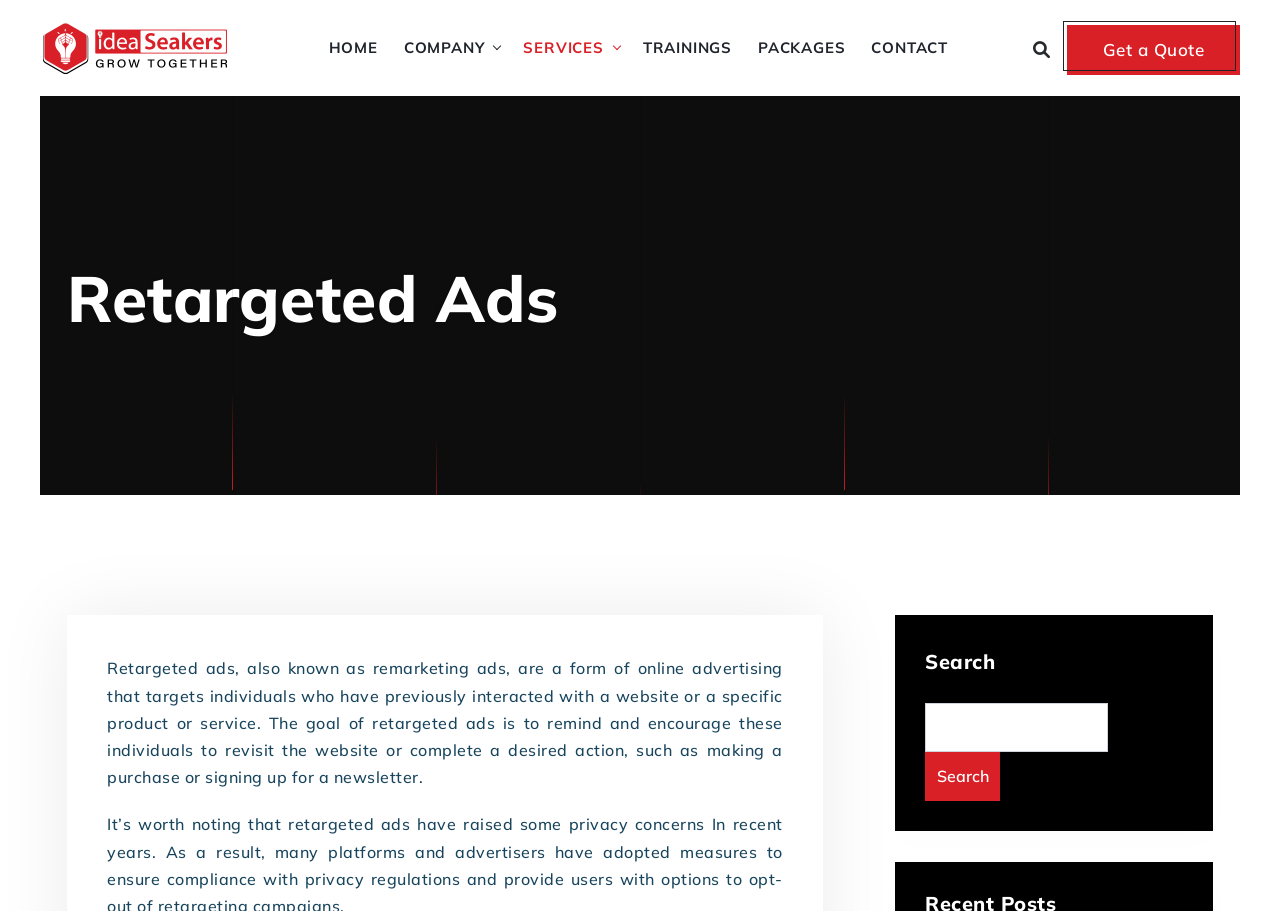Using the image as a reference, answer the following question in as much detail as possible:
What is the function of the search box?

The search box is located at the top-right corner of the webpage, and it allows users to search for specific content within the website. The search box has a placeholder text 'Search' and a search button.